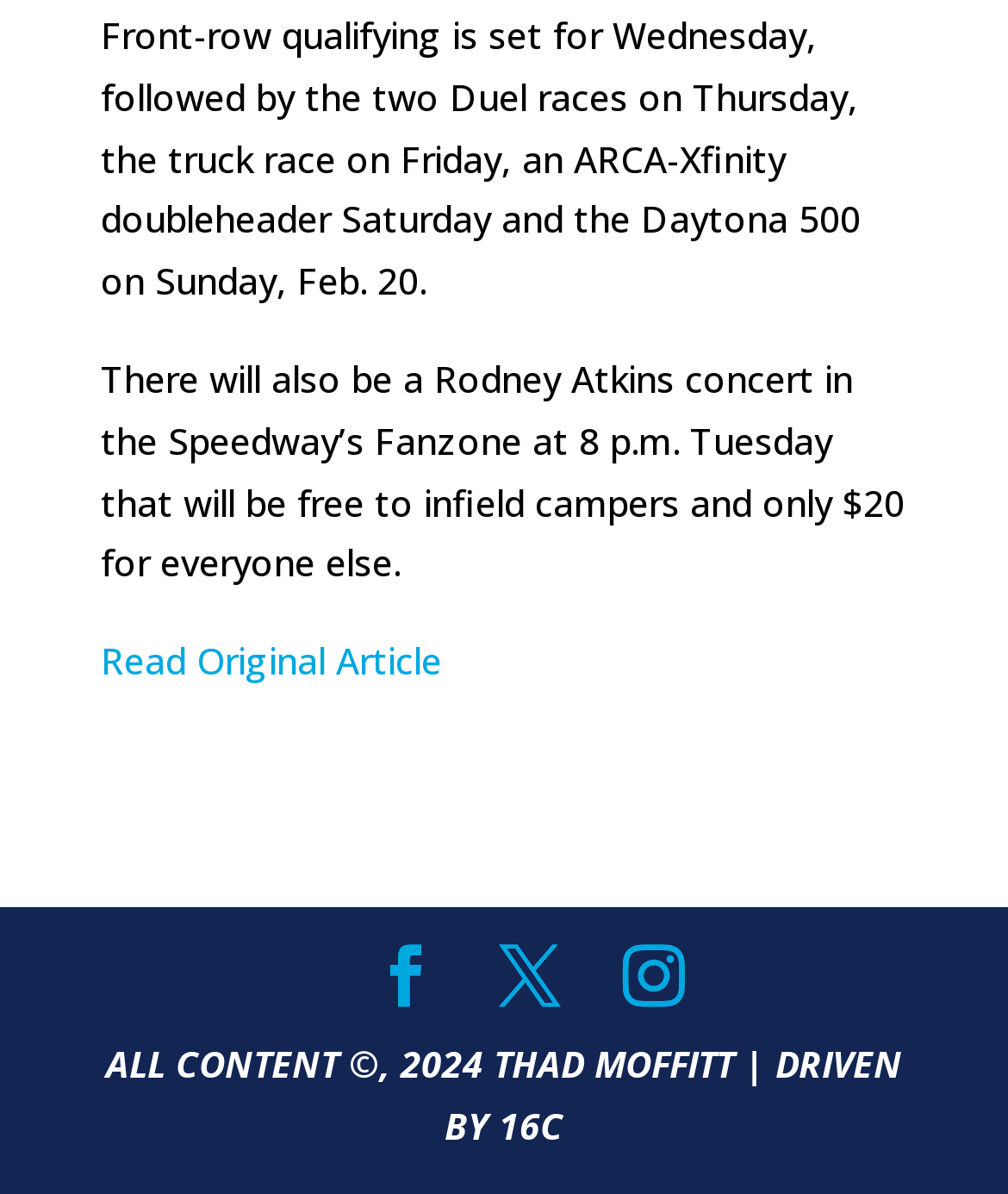Locate the UI element described by Facebook and provide its bounding box coordinates. Use the format (top-left x, top-left y, bottom-right x, bottom-right y) with all values as floating point numbers between 0 and 1.

[0.372, 0.792, 0.433, 0.846]